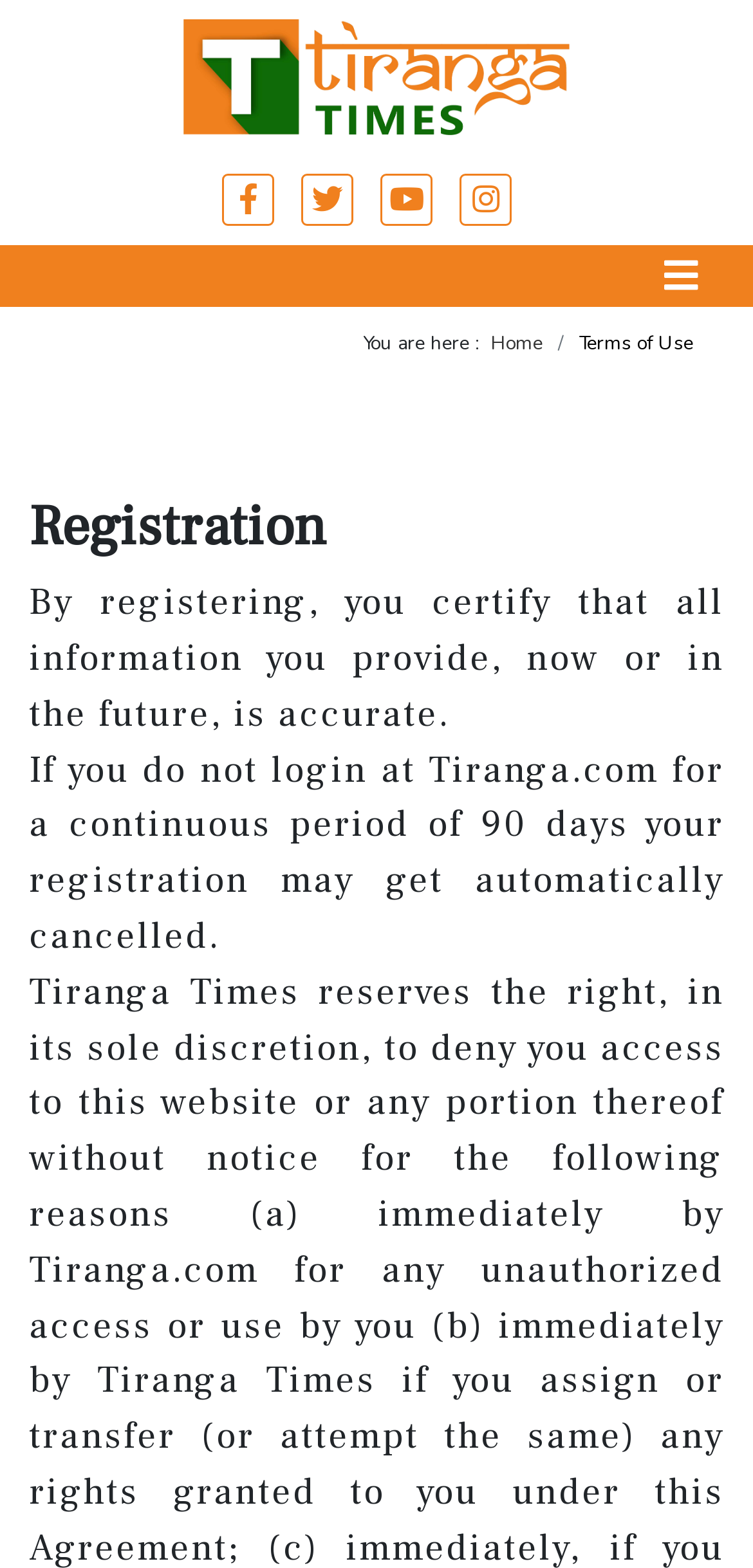What is the purpose of the registration?
Examine the webpage screenshot and provide an in-depth answer to the question.

The purpose of registration, as stated on the webpage, is to certify that all information provided, now or in the future, is accurate. This is mentioned in the static text with a bounding box coordinate of [0.038, 0.369, 0.962, 0.47].